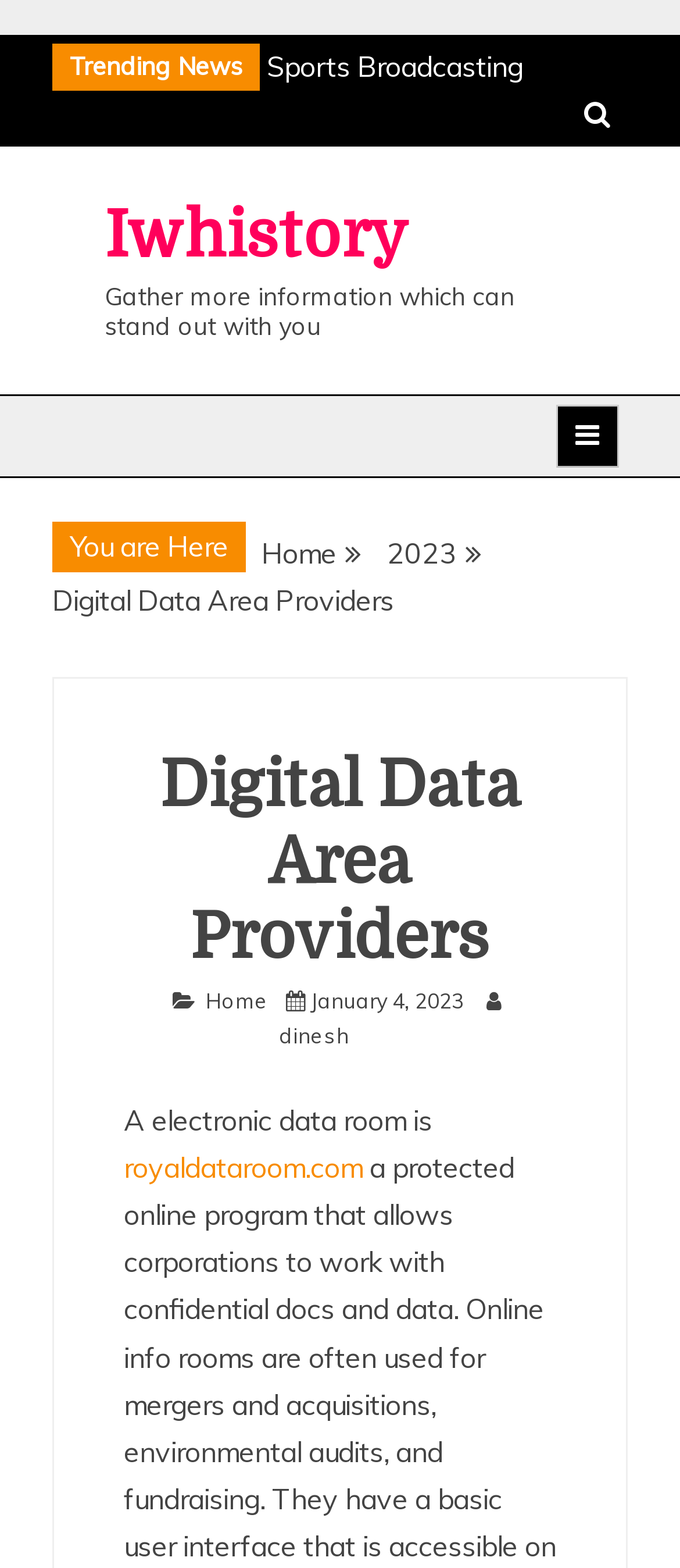What is the name of the author of the latest article?
Please give a detailed answer to the question using the information shown in the image.

I found the name of the author of the latest article by looking at the link 'dinesh' which is a part of the main content. This link is likely to be the name of the author of the latest article.